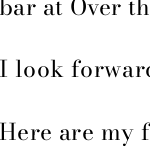Kindly respond to the following question with a single word or a brief phrase: 
What is the photographer's attitude towards the couple's wedding?

Excitement and anticipation